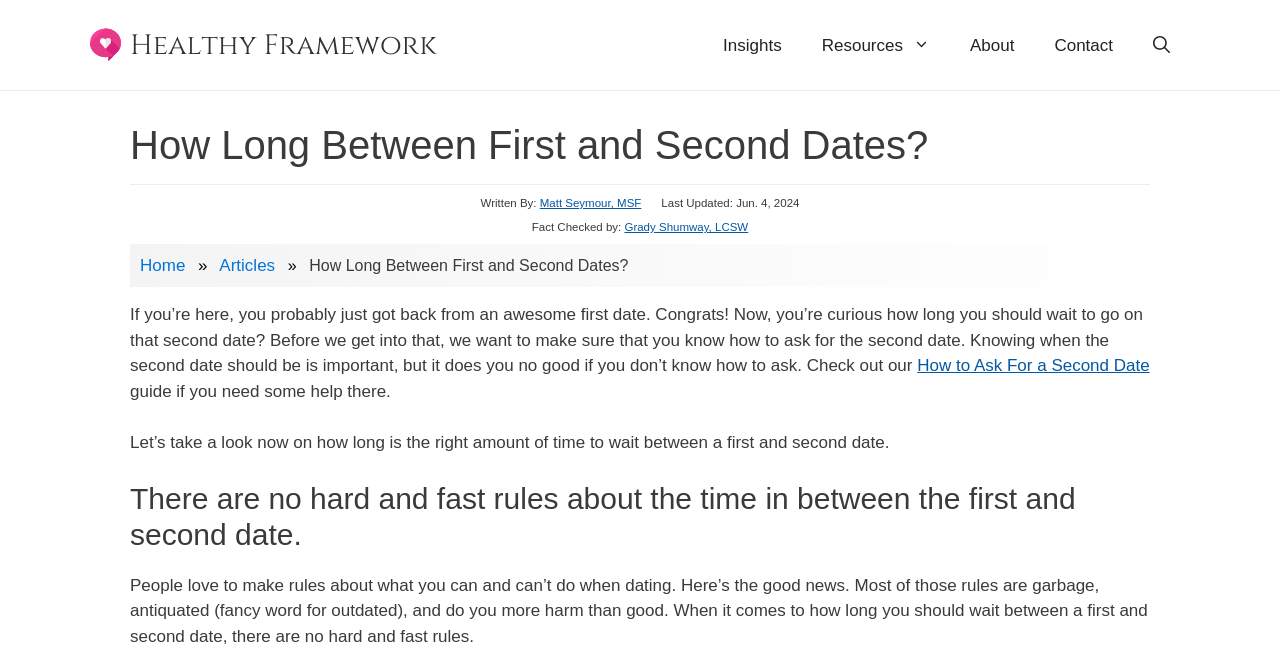Generate a comprehensive description of the webpage.

The webpage is about determining the ideal time to wait between a first date and a second date. At the top, there is a navigation bar with five links: "Healthy Framework", "Insights", "Resources", "About", and "Contact". To the right of the navigation bar, there is a search bar link.

Below the navigation bar, there is a header section with the title "How Long Between First and Second Dates?" in large font. The author's name, "Matt Seymour, MSF", and the last updated date, "Jun. 4, 2024", are displayed below the title.

The main content of the webpage starts with a brief introduction, followed by a paragraph discussing the importance of knowing how to ask for a second date. There is a link to a guide on "How to Ask For a Second Date" within this paragraph.

The webpage then delves into the topic of waiting between the first and second date, stating that there are no hard and fast rules about the time in between. The text explains that people often create rules about dating, but most of these rules are outdated and unhelpful. The webpage aims to provide guidance on determining the right amount of time to wait between dates.